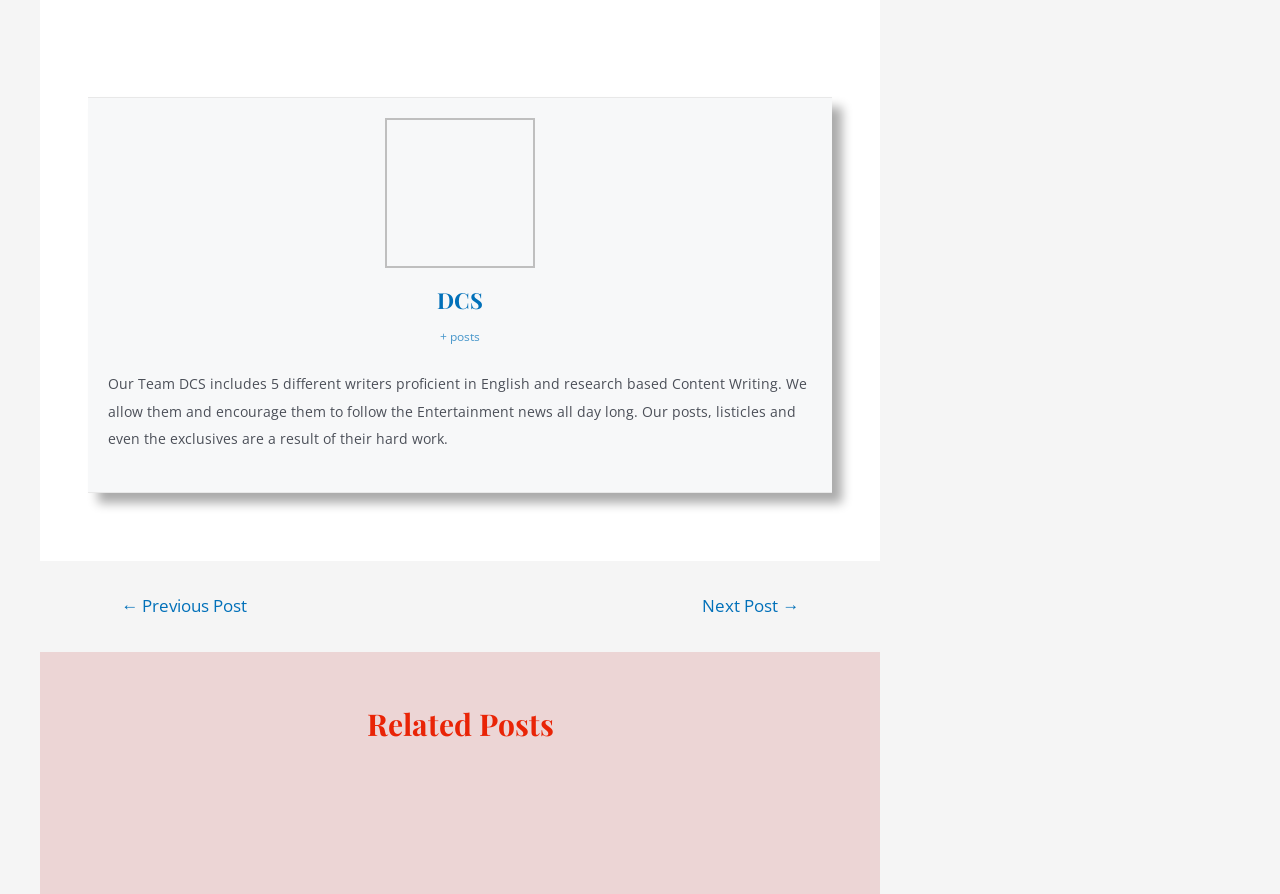Using the webpage screenshot, find the UI element described by DCS. Provide the bounding box coordinates in the format (top-left x, top-left y, bottom-right x, bottom-right y), ensuring all values are floating point numbers between 0 and 1.

[0.341, 0.319, 0.377, 0.353]